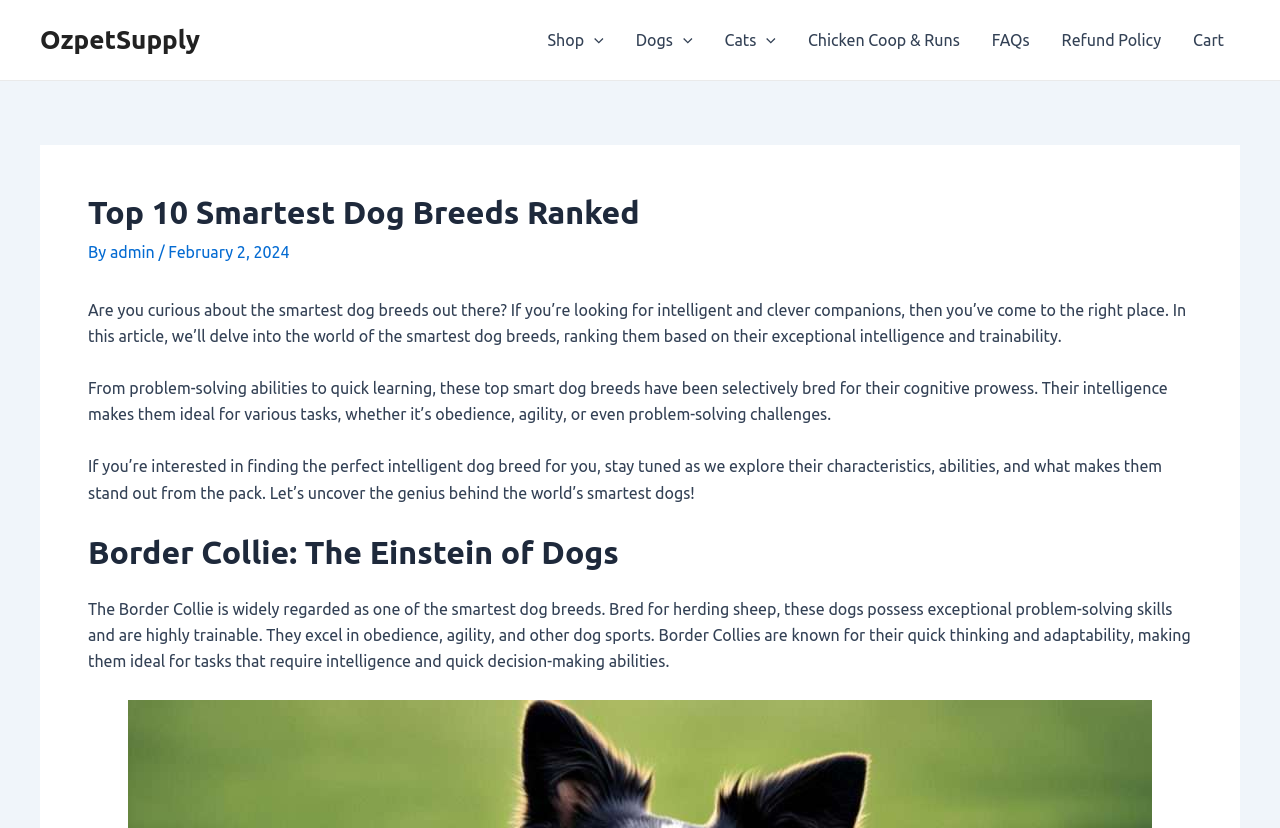Predict the bounding box coordinates of the area that should be clicked to accomplish the following instruction: "View Cart". The bounding box coordinates should consist of four float numbers between 0 and 1, i.e., [left, top, right, bottom].

[0.92, 0.0, 0.969, 0.097]